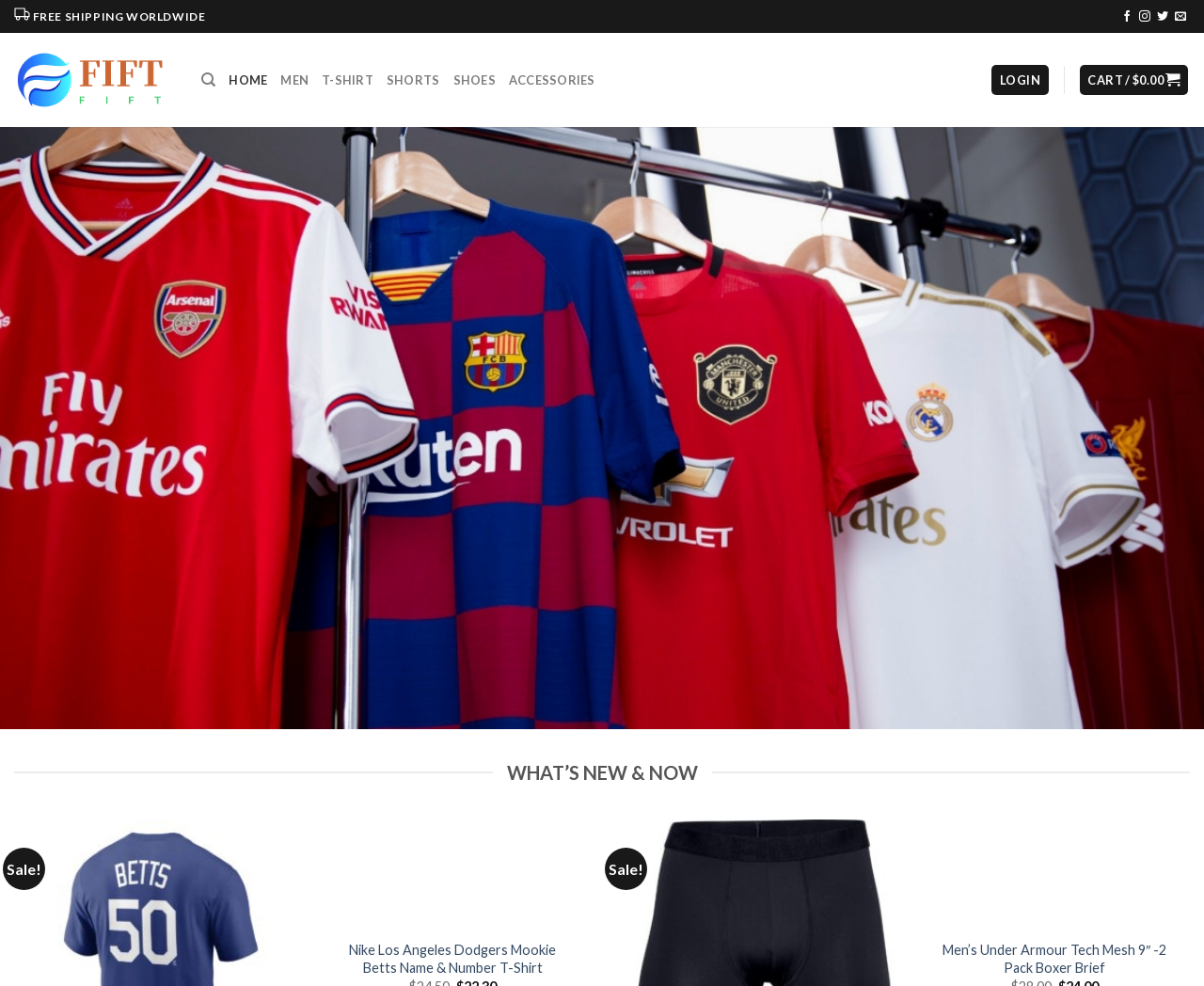Generate a thorough description of the webpage.

This webpage is an e-commerce platform, FIFT, offering a wide range of sports and fitness clothing, outdoor gear, footwear, hats, and accessories. At the top left corner, there is a small logo image and a "FREE SHIPPING WORLDWIDE" text. Below the logo, there is a navigation menu with links to "HOME", "MEN", "T-SHIRT", "SHORTS", "SHOES", and "ACCESSORIES". 

On the top right corner, there are social media links to "Follow on Facebook", "Follow on Instagram", and "Follow on Twitter", as well as a "Send us an email" link. 

In the middle of the page, there is a search bar and a login/cart section. The login link is on the left, and the cart link with a price of $0.00 is on the right. 

Below the search bar, there is a "WHAT’S NEW & NOW" heading. Under this heading, there are two sections of products, each with a "Sale!" label. The products are displayed in a table layout, with images and links to the product details. The first section has a product link to "Nike Los Angeles Dodgers Mookie Betts Name & Number T-Shirt", and the second section has a product link to "Men’s Under Armour Tech Mesh 9″ -2 Pack Boxer Brief". 

At the bottom of the page, there are navigation buttons, "Previous" and "Next", which are currently disabled.